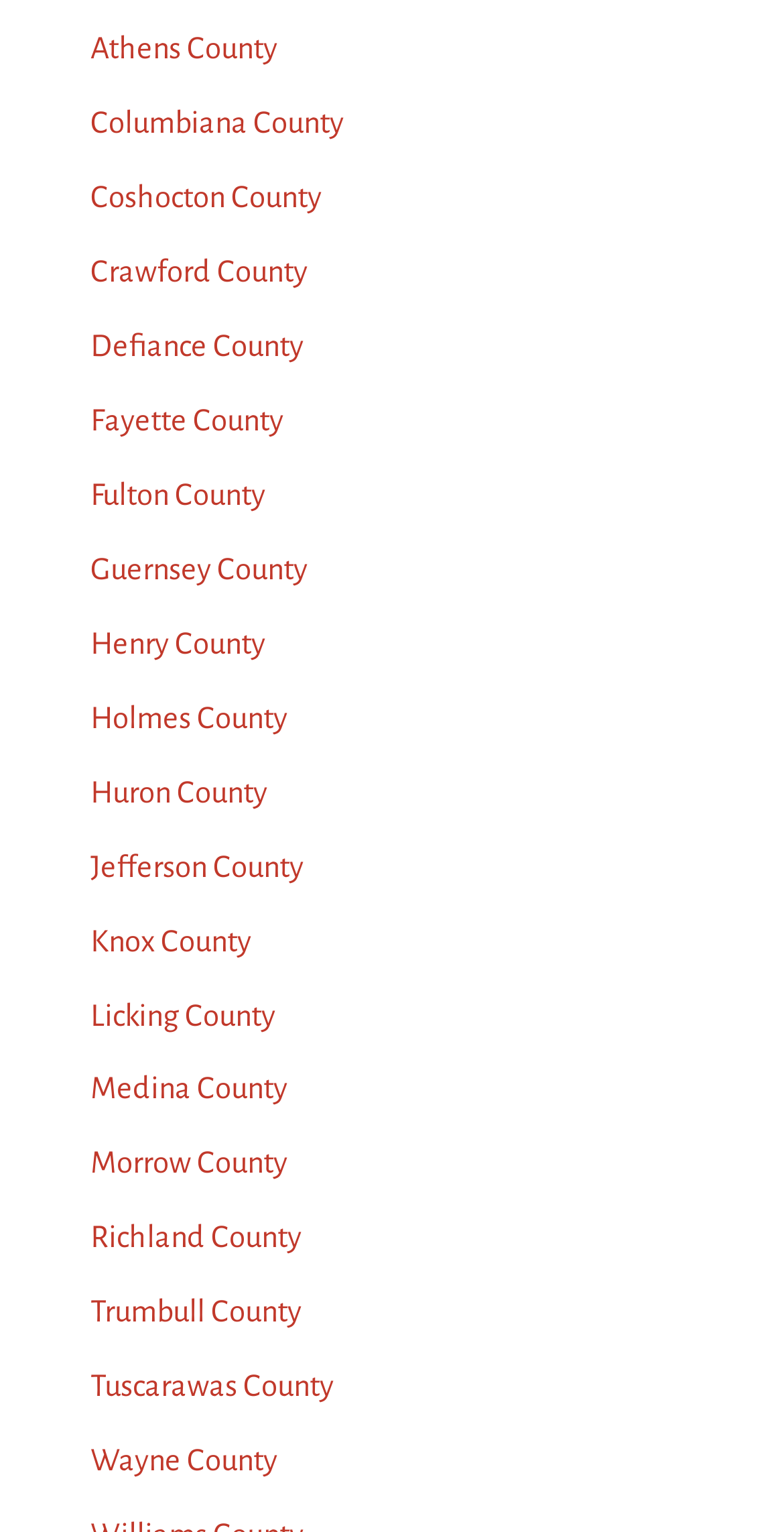Is Wayne County listed at the bottom of the webpage?
Answer with a single word or phrase by referring to the visual content.

Yes